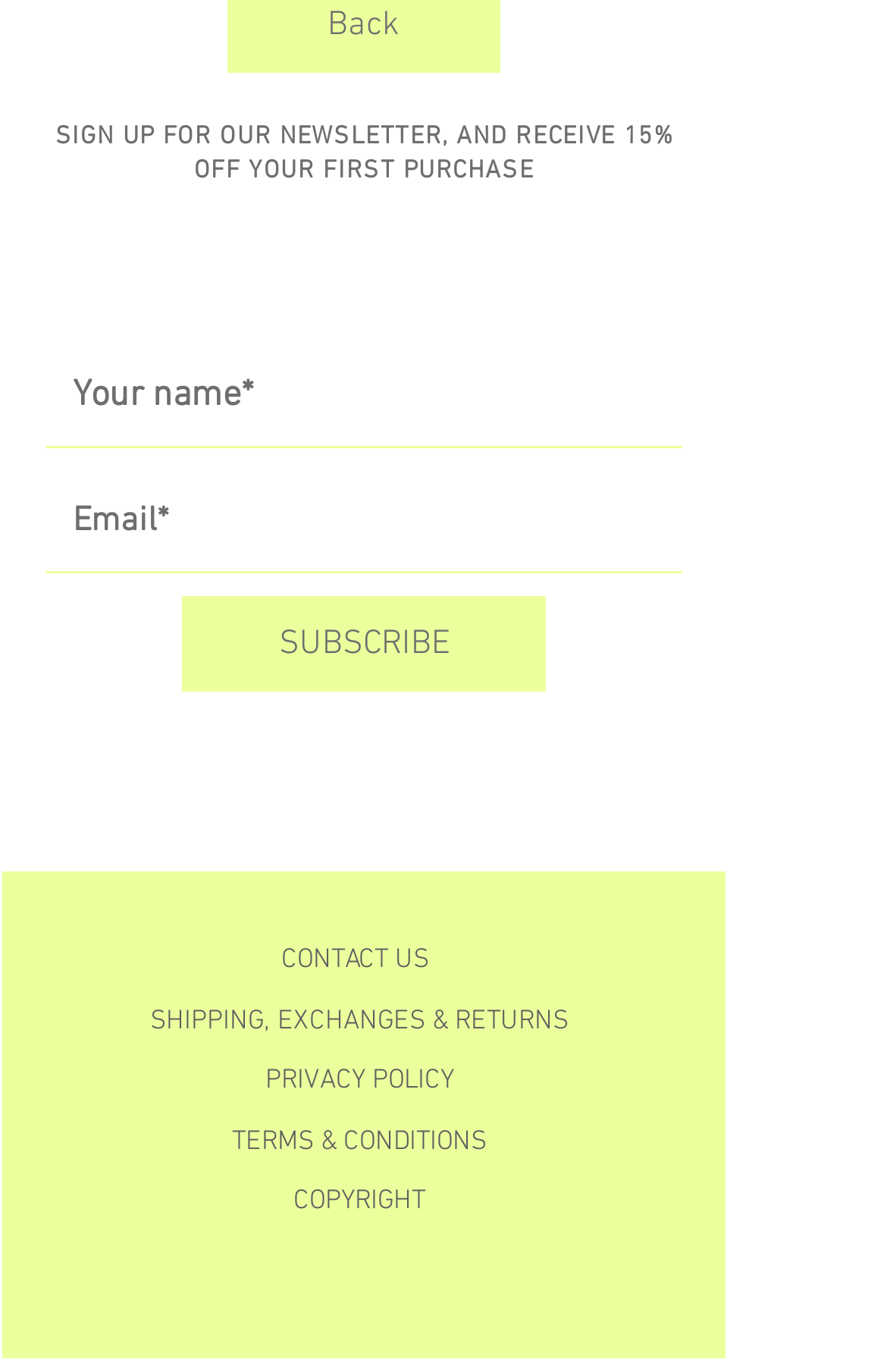Please identify the bounding box coordinates of the region to click in order to complete the given instruction: "View privacy policy". The coordinates should be four float numbers between 0 and 1, i.e., [left, top, right, bottom].

[0.2, 0.763, 0.61, 0.813]